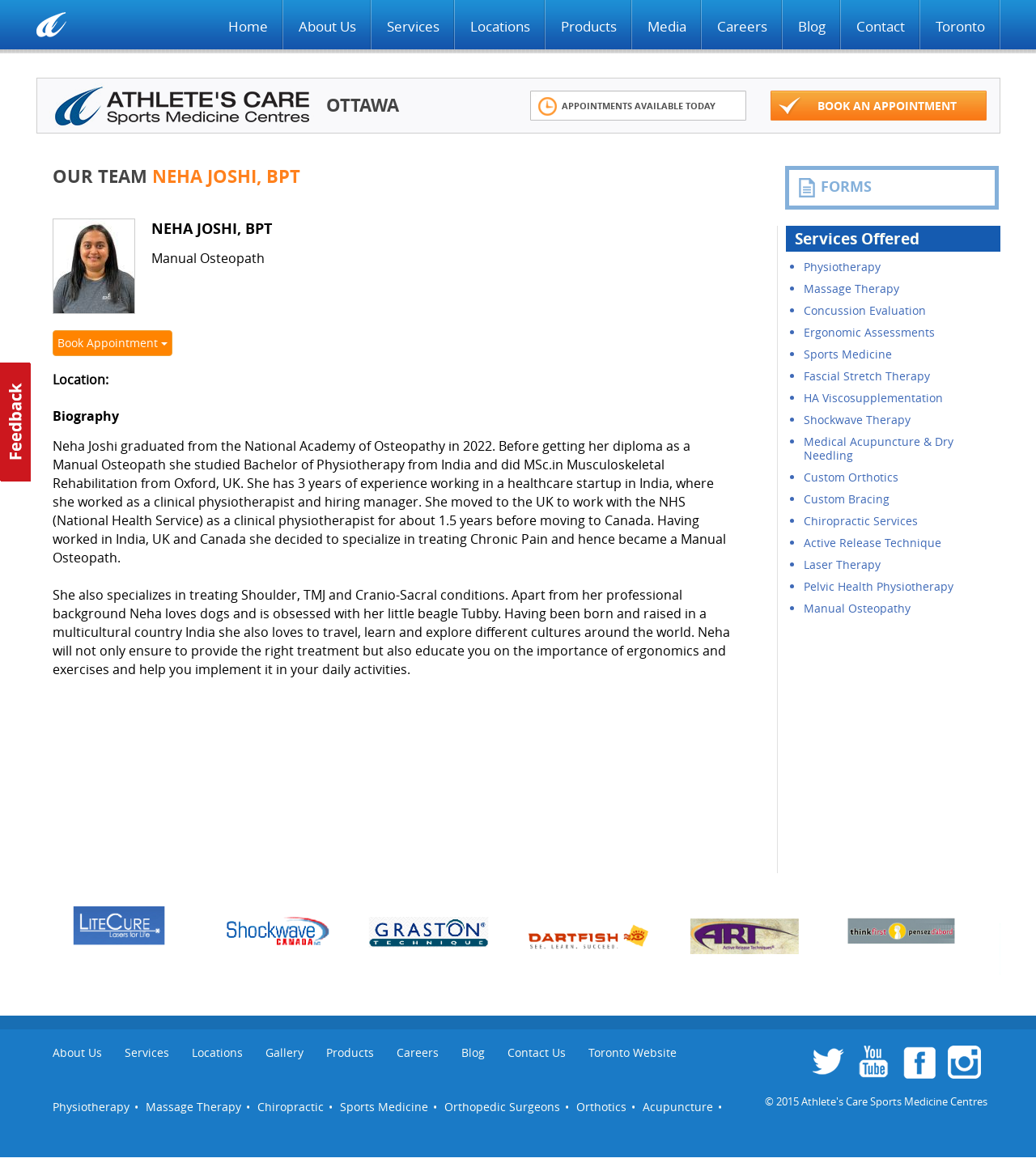Using details from the image, please answer the following question comprehensively:
What is the location of the clinic?

The location of the clinic is mentioned in the heading 'OTTAWA' and also in the link 'Toronto' which suggests that the clinic has locations in Ottawa and Toronto.